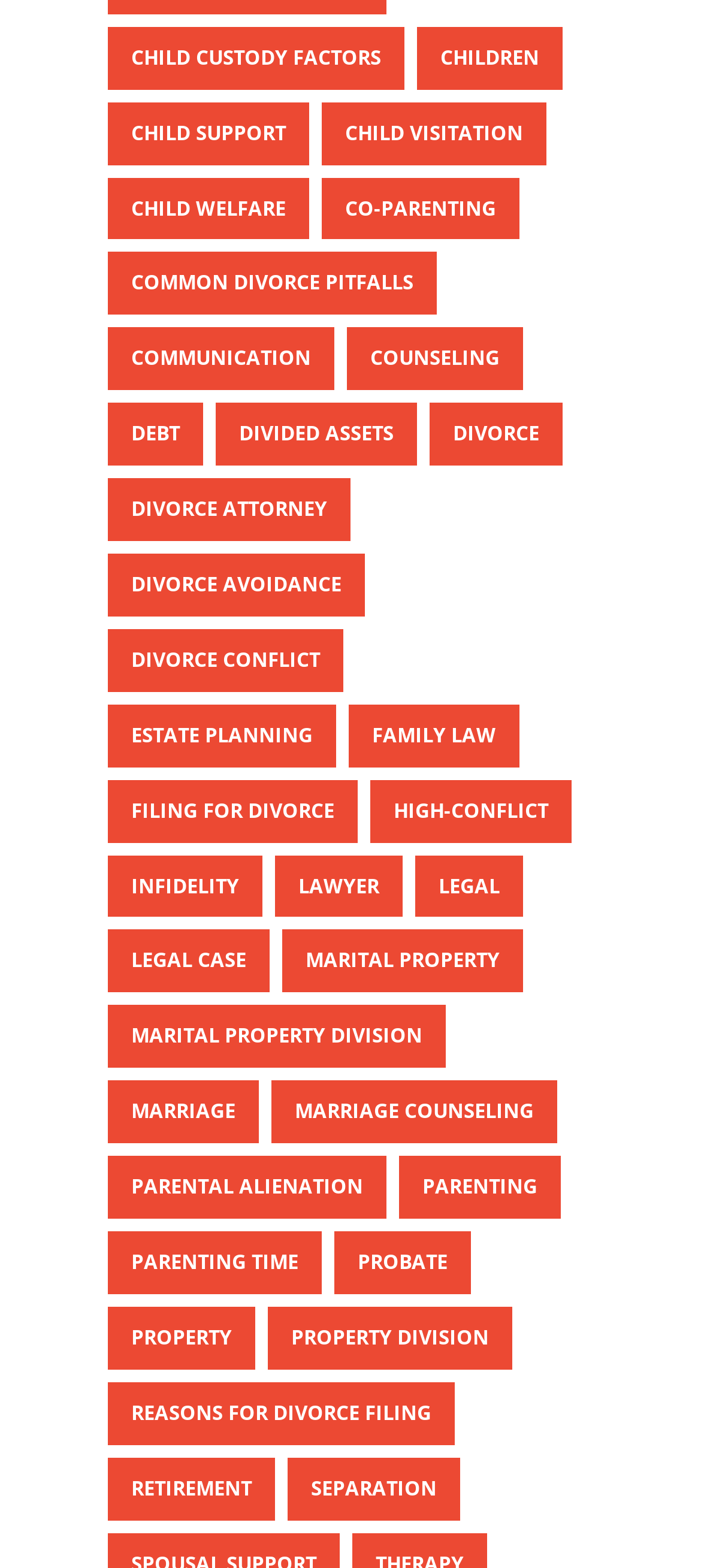How many links are on this webpage? Analyze the screenshot and reply with just one word or a short phrase.

264